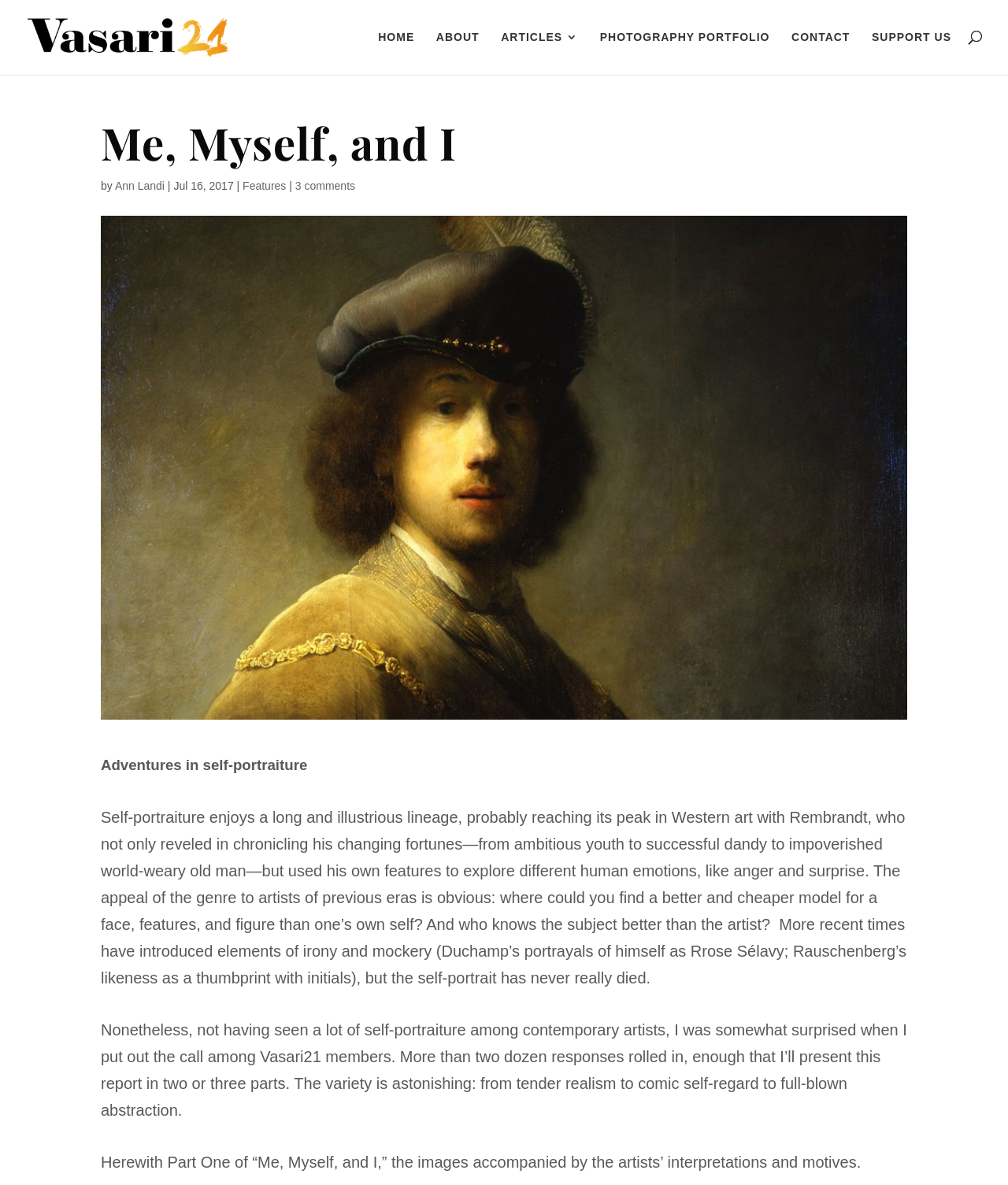What is the topic of the article?
Please utilize the information in the image to give a detailed response to the question.

The topic of the article can be inferred from the content, which discusses self-portraiture and its history, as well as featuring images of self-portraits by various artists. The article explores the concept of self-portraiture and its significance in art.